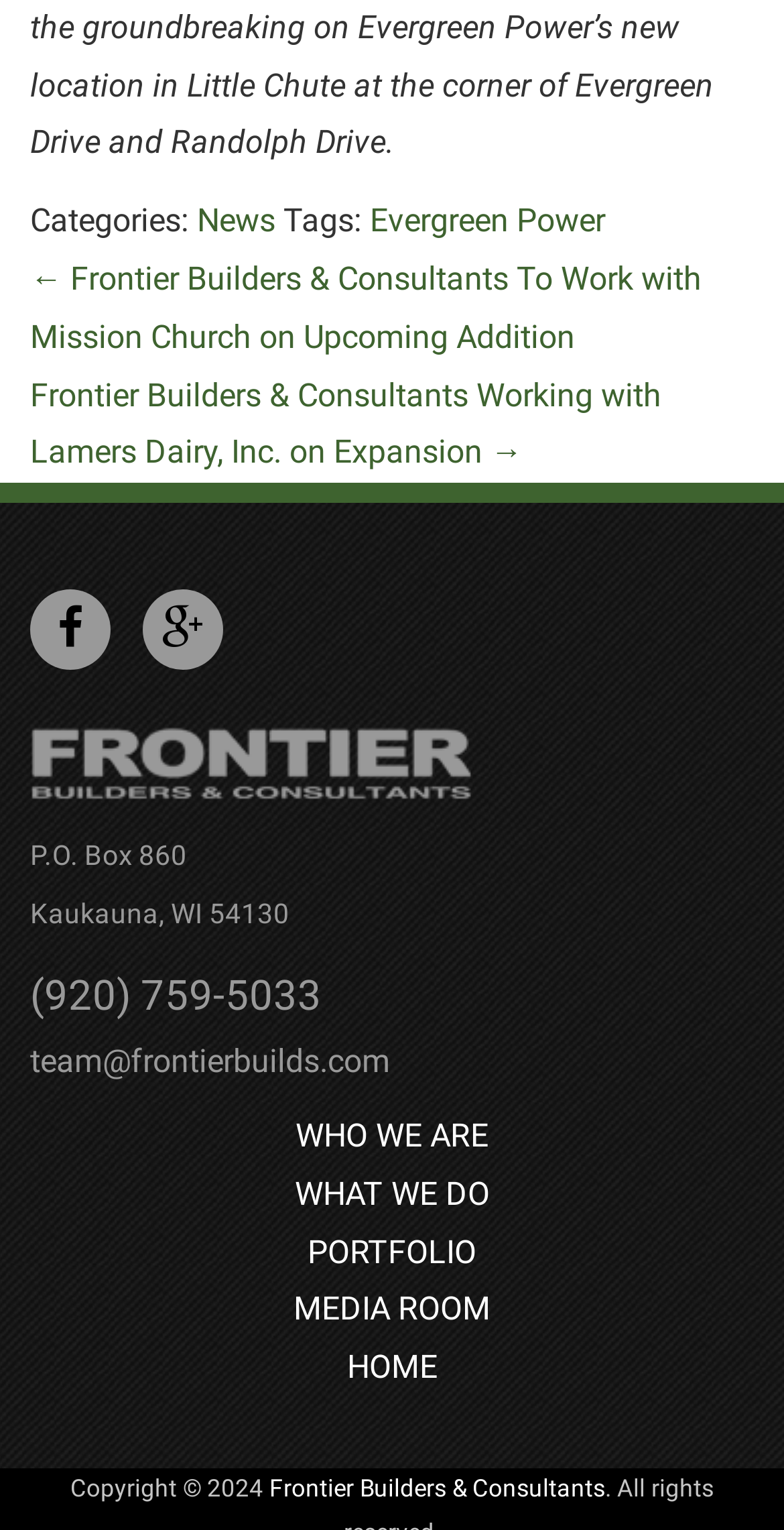What are the categories listed in the footer?
Please provide a single word or phrase based on the screenshot.

News, Tags